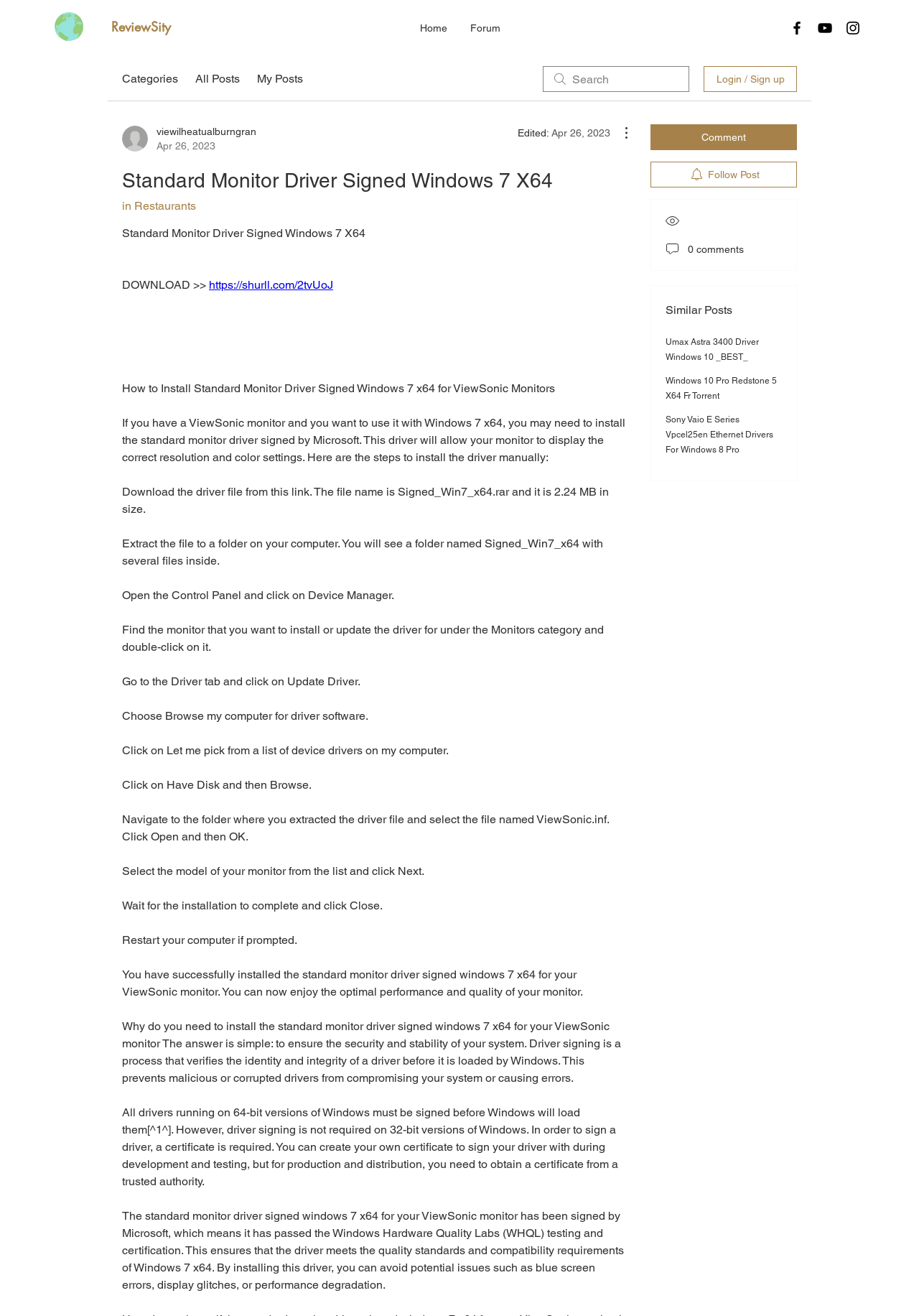Locate the bounding box coordinates of the area that needs to be clicked to fulfill the following instruction: "Click on the 'Comment' button". The coordinates should be in the format of four float numbers between 0 and 1, namely [left, top, right, bottom].

[0.708, 0.094, 0.867, 0.114]